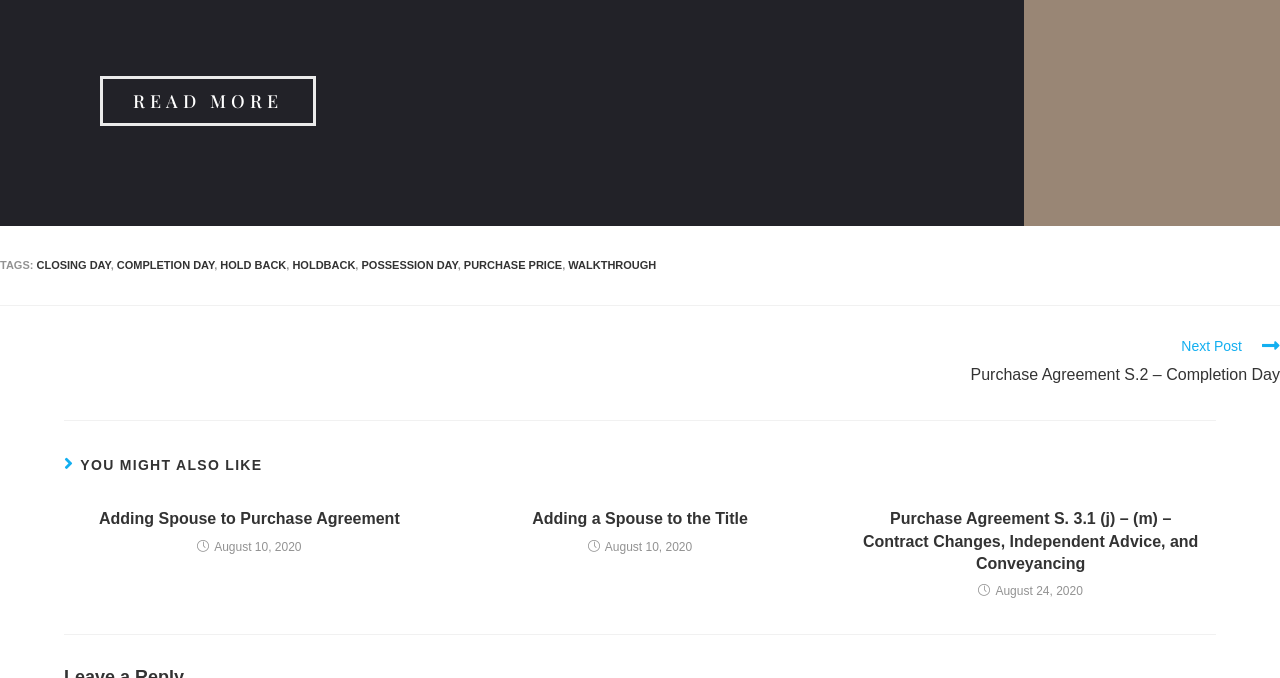Locate the bounding box coordinates of the element that needs to be clicked to carry out the instruction: "Click the 'READ MORE' button". The coordinates should be given as four float numbers ranging from 0 to 1, i.e., [left, top, right, bottom].

[0.078, 0.111, 0.247, 0.185]